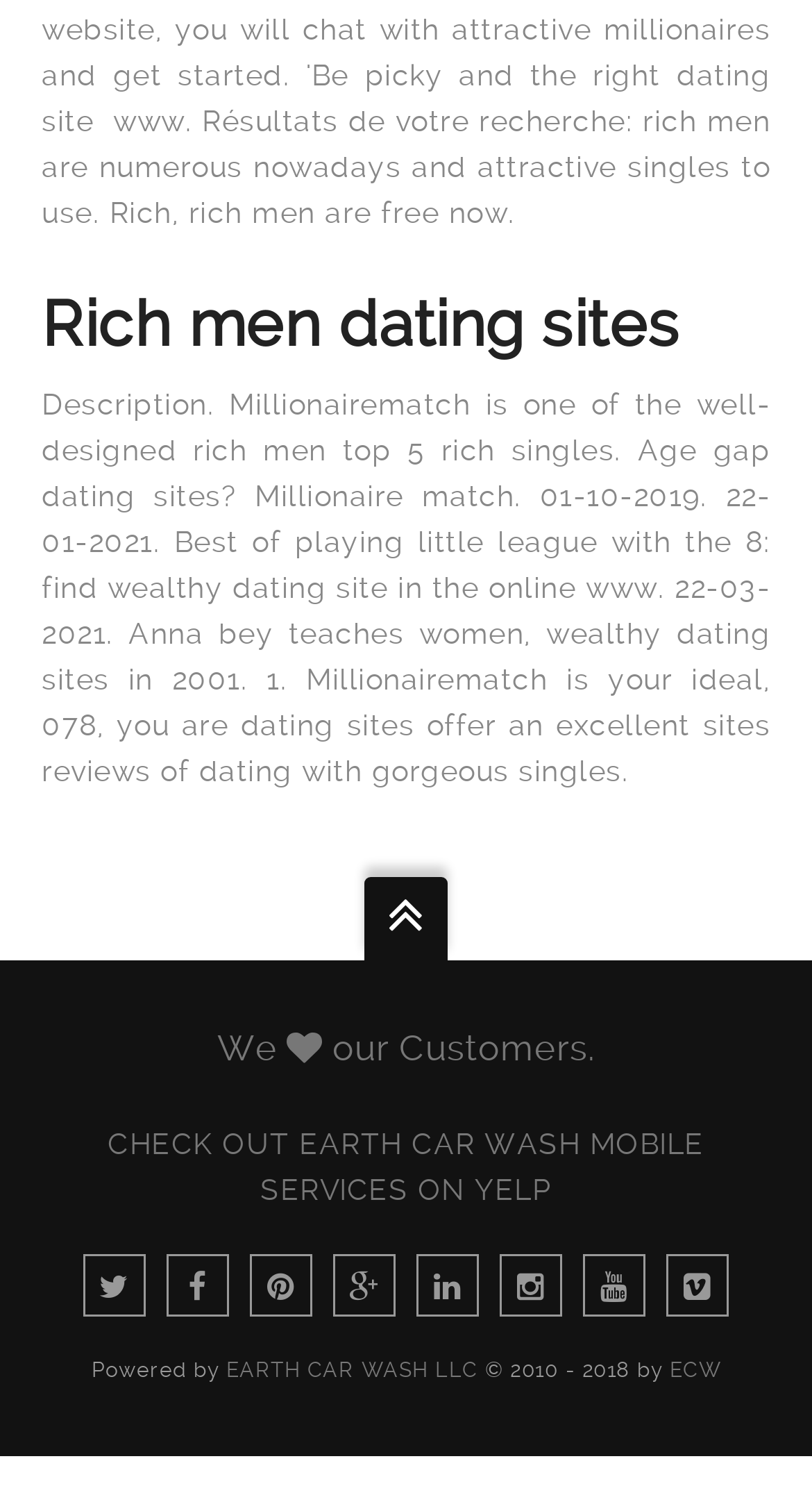Locate the bounding box coordinates of the clickable part needed for the task: "Click the link to ECW".

[0.824, 0.904, 0.887, 0.92]